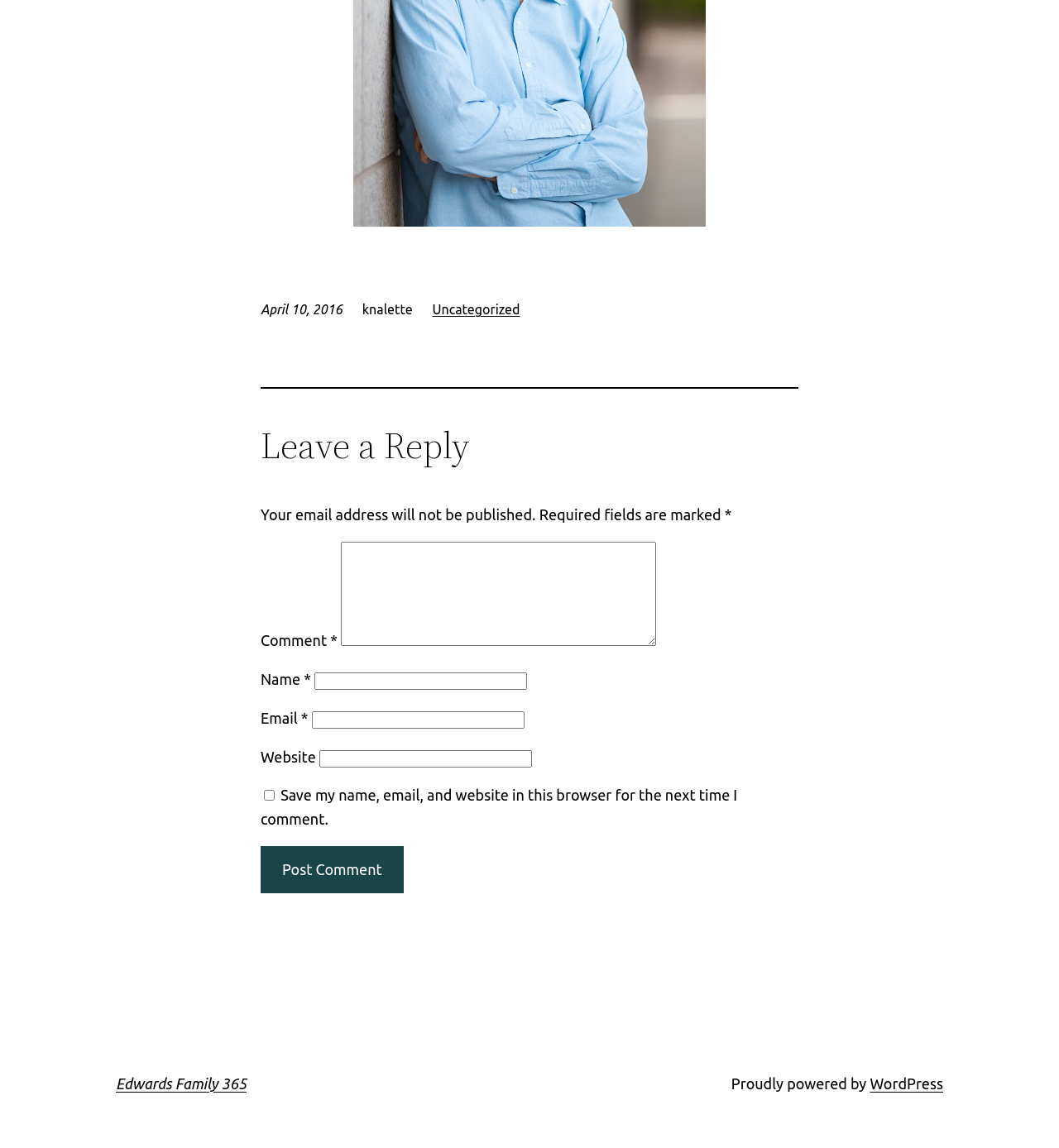Provide the bounding box coordinates of the area you need to click to execute the following instruction: "Click on the 'Post Comment' button".

[0.246, 0.737, 0.381, 0.778]